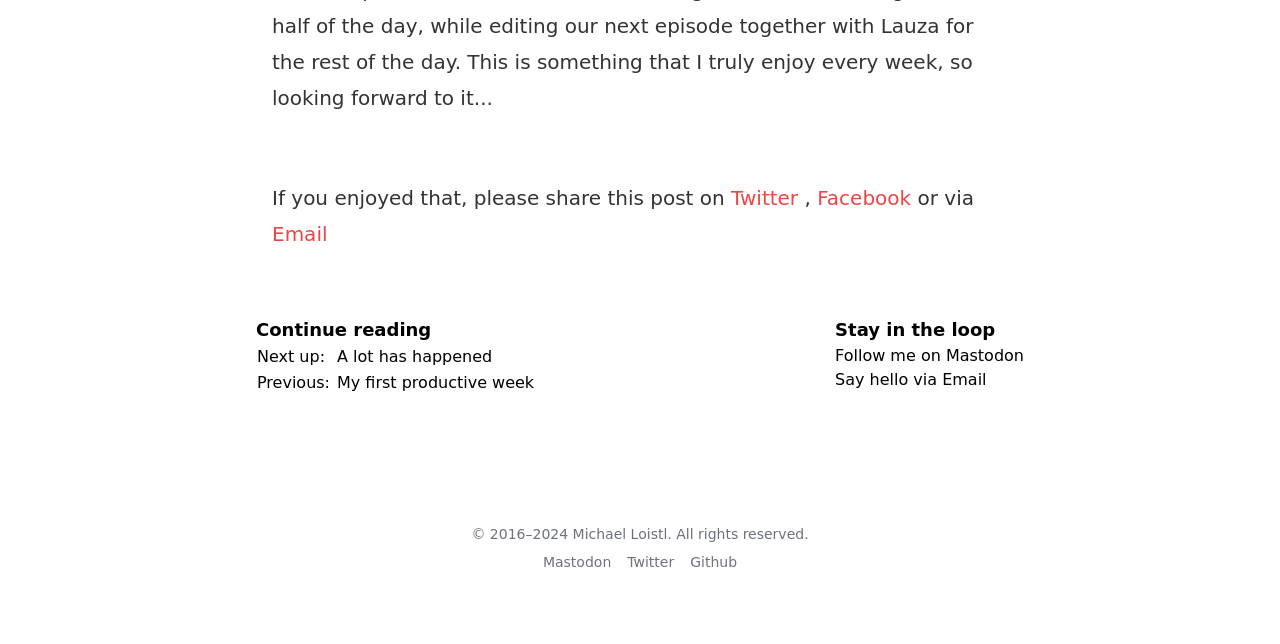Please determine the bounding box coordinates for the UI element described here. Use the format (top-left x, top-left y, bottom-right x, bottom-right y) with values bounded between 0 and 1: My first productive week

[0.263, 0.579, 0.417, 0.609]